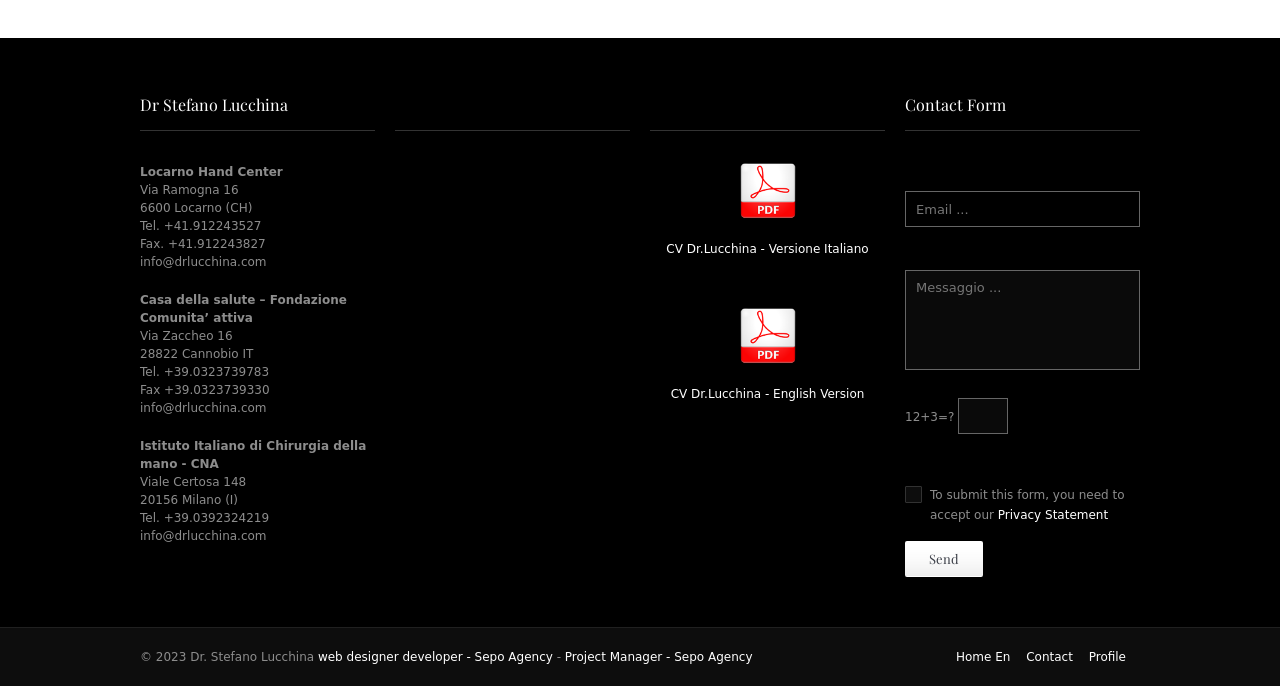Identify the bounding box coordinates of the clickable region necessary to fulfill the following instruction: "Download Dr. Lucchina's CV in Italian". The bounding box coordinates should be four float numbers between 0 and 1, i.e., [left, top, right, bottom].

[0.508, 0.238, 0.691, 0.373]